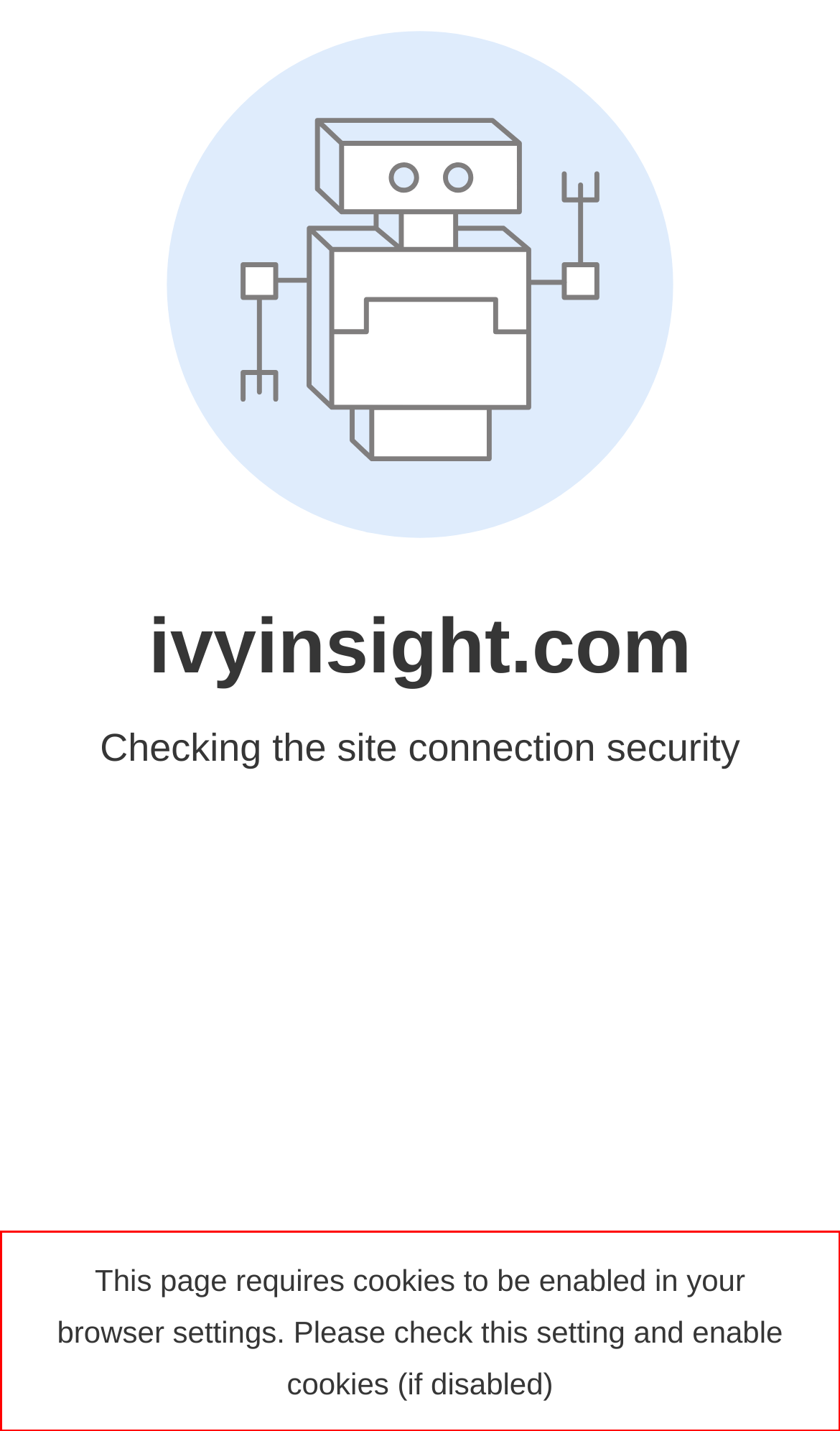Using the provided screenshot, read and generate the text content within the red-bordered area.

This page requires cookies to be enabled in your browser settings. Please check this setting and enable cookies (if disabled)